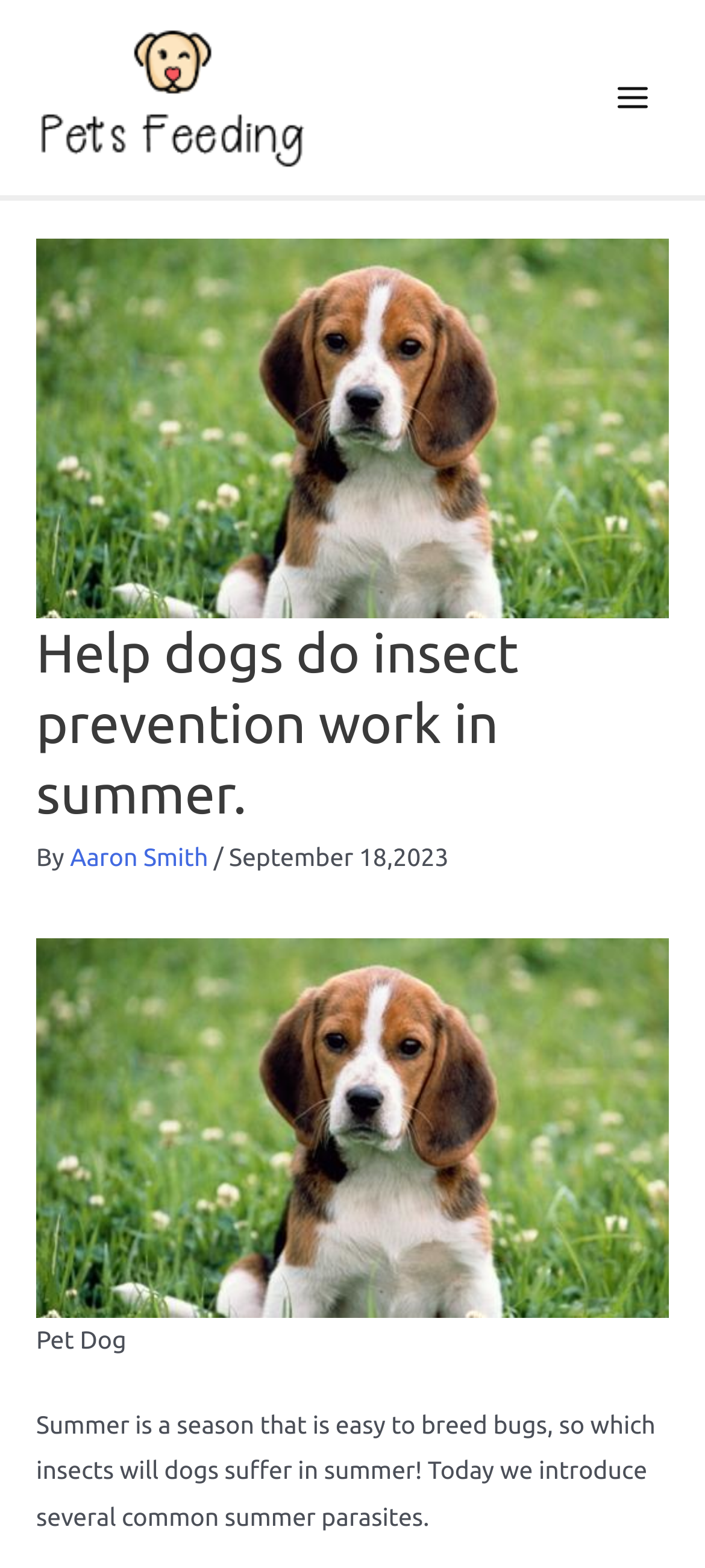What is the topic of the article?
Provide a detailed answer to the question, using the image to inform your response.

Based on the heading 'Help dogs do insect prevention work in summer.' and the content of the article, it is clear that the topic is about preventing insects for dogs, specifically in the summer season.